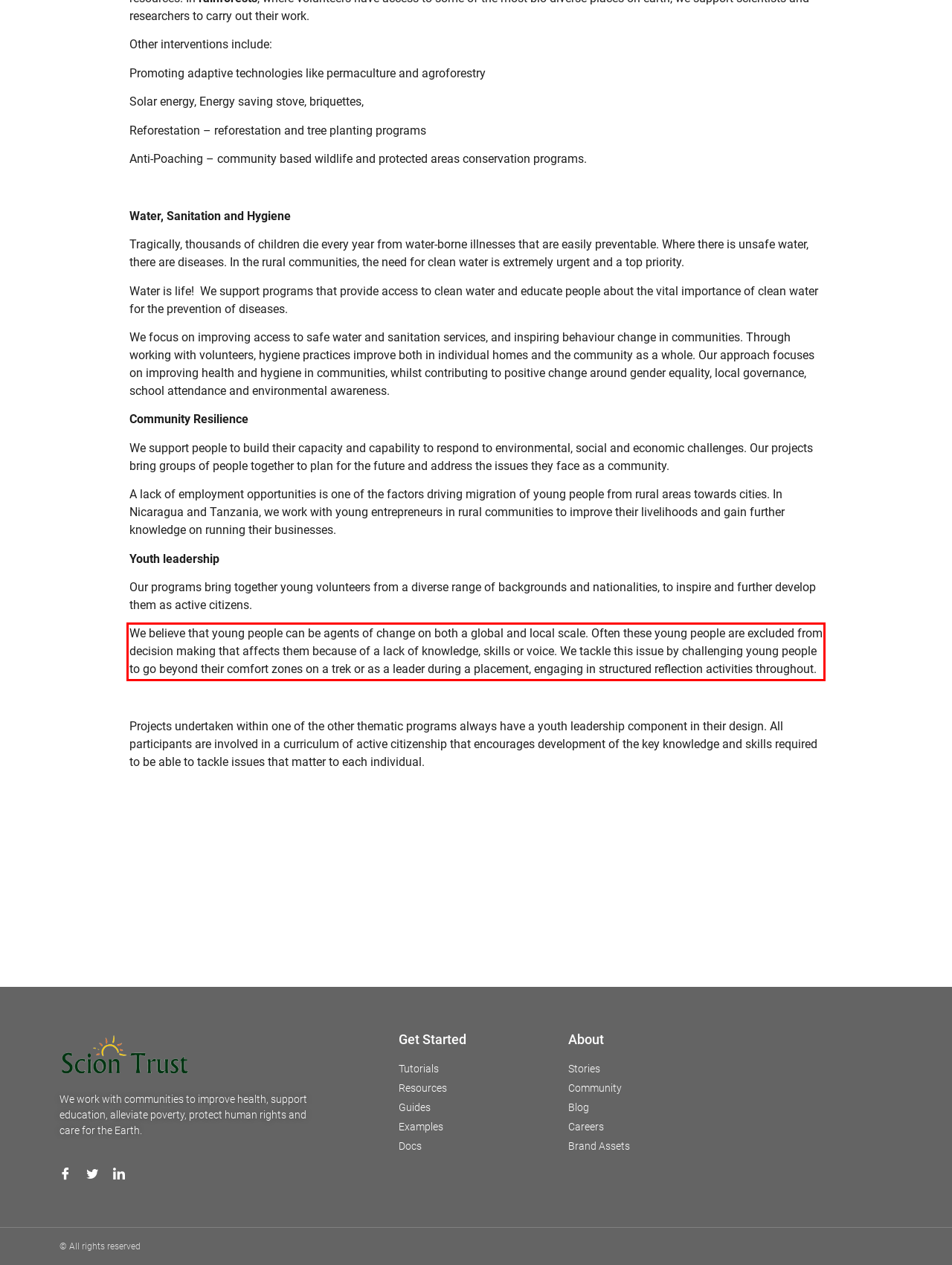Perform OCR on the text inside the red-bordered box in the provided screenshot and output the content.

We believe that young people can be agents of change on both a global and local scale. Often these young people are excluded from decision making that affects them because of a lack of knowledge, skills or voice. We tackle this issue by challenging young people to go beyond their comfort zones on a trek or as a leader during a placement, engaging in structured reflection activities throughout.